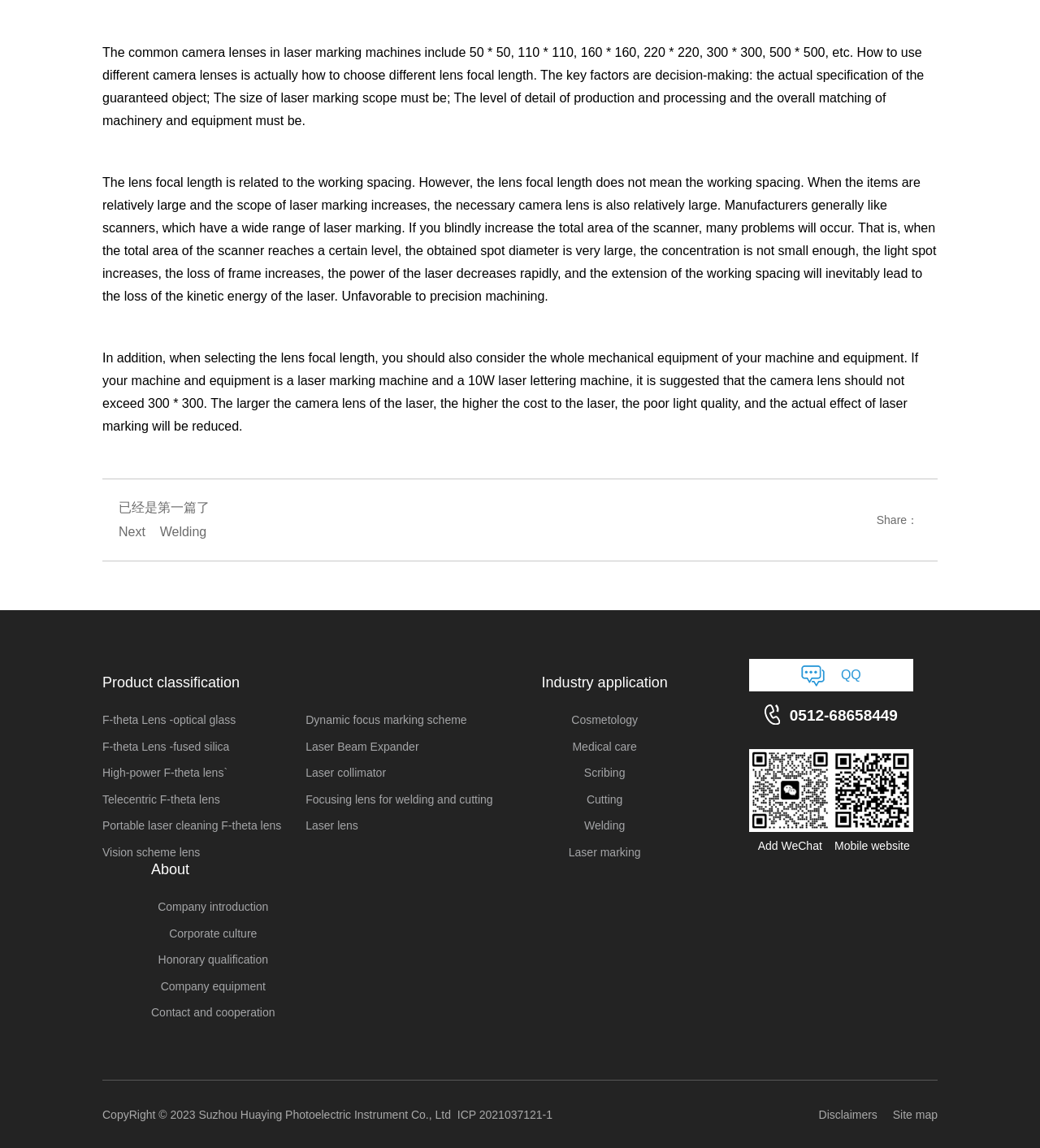Identify the bounding box coordinates of the element that should be clicked to fulfill this task: "Visit the 'Welding' page". The coordinates should be provided as four float numbers between 0 and 1, i.e., [left, top, right, bottom].

[0.154, 0.457, 0.199, 0.469]